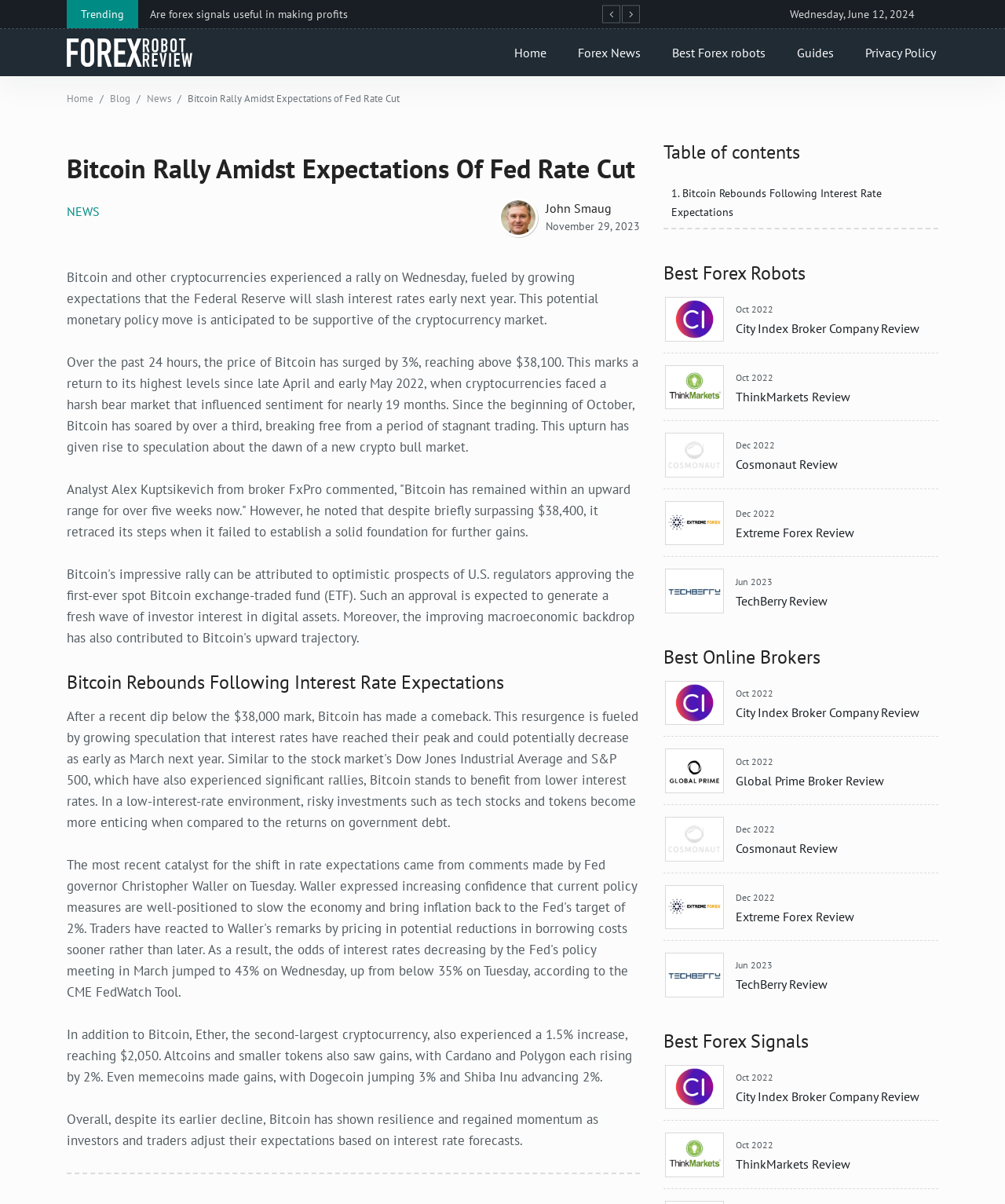Could you indicate the bounding box coordinates of the region to click in order to complete this instruction: "Click on the 'City Index broker company review' link".

[0.662, 0.258, 0.719, 0.27]